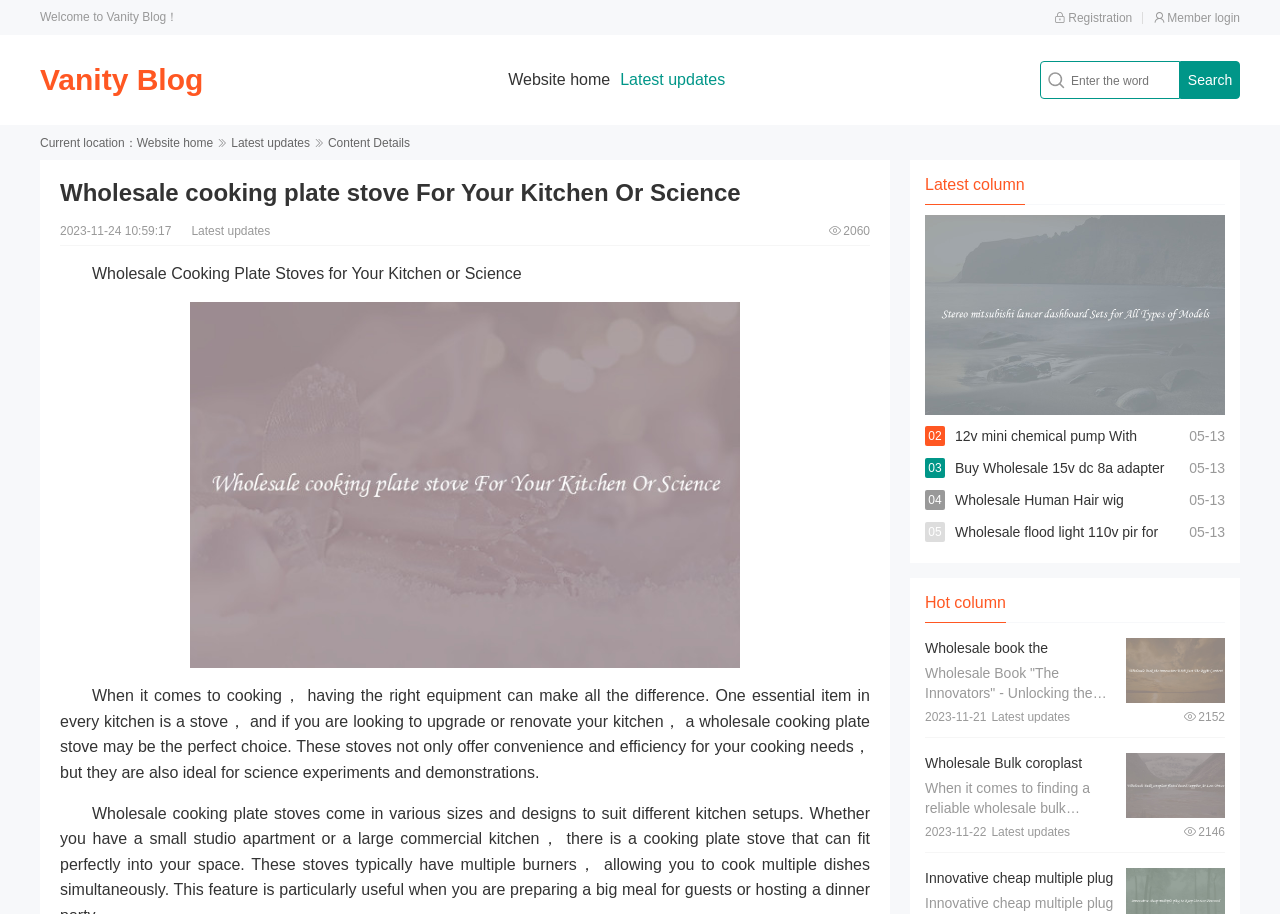Provide a brief response using a word or short phrase to this question:
What is the text of the welcome message?

Welcome to Vanity Blog！